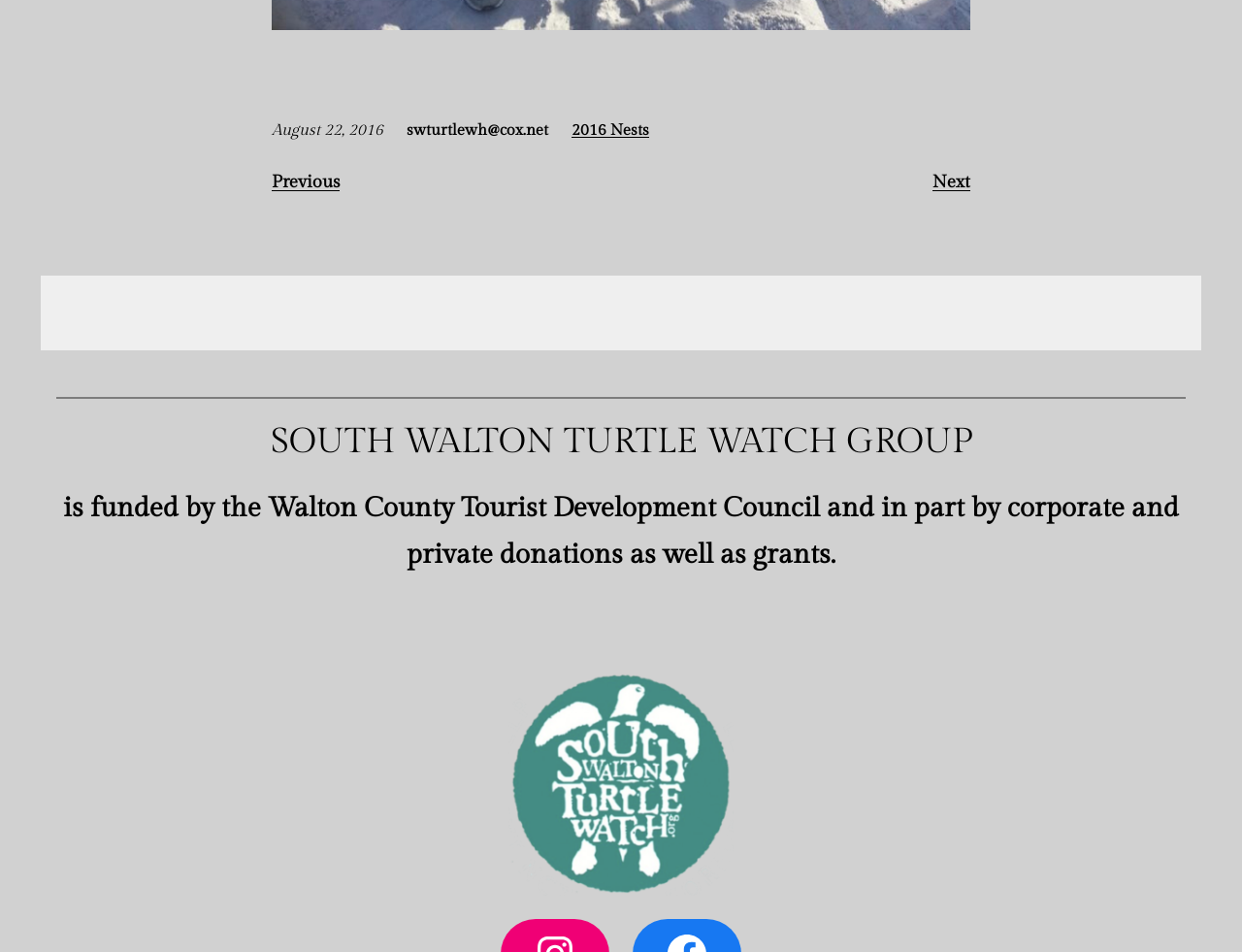Determine the bounding box for the UI element that matches this description: "Previous".

[0.219, 0.18, 0.273, 0.201]